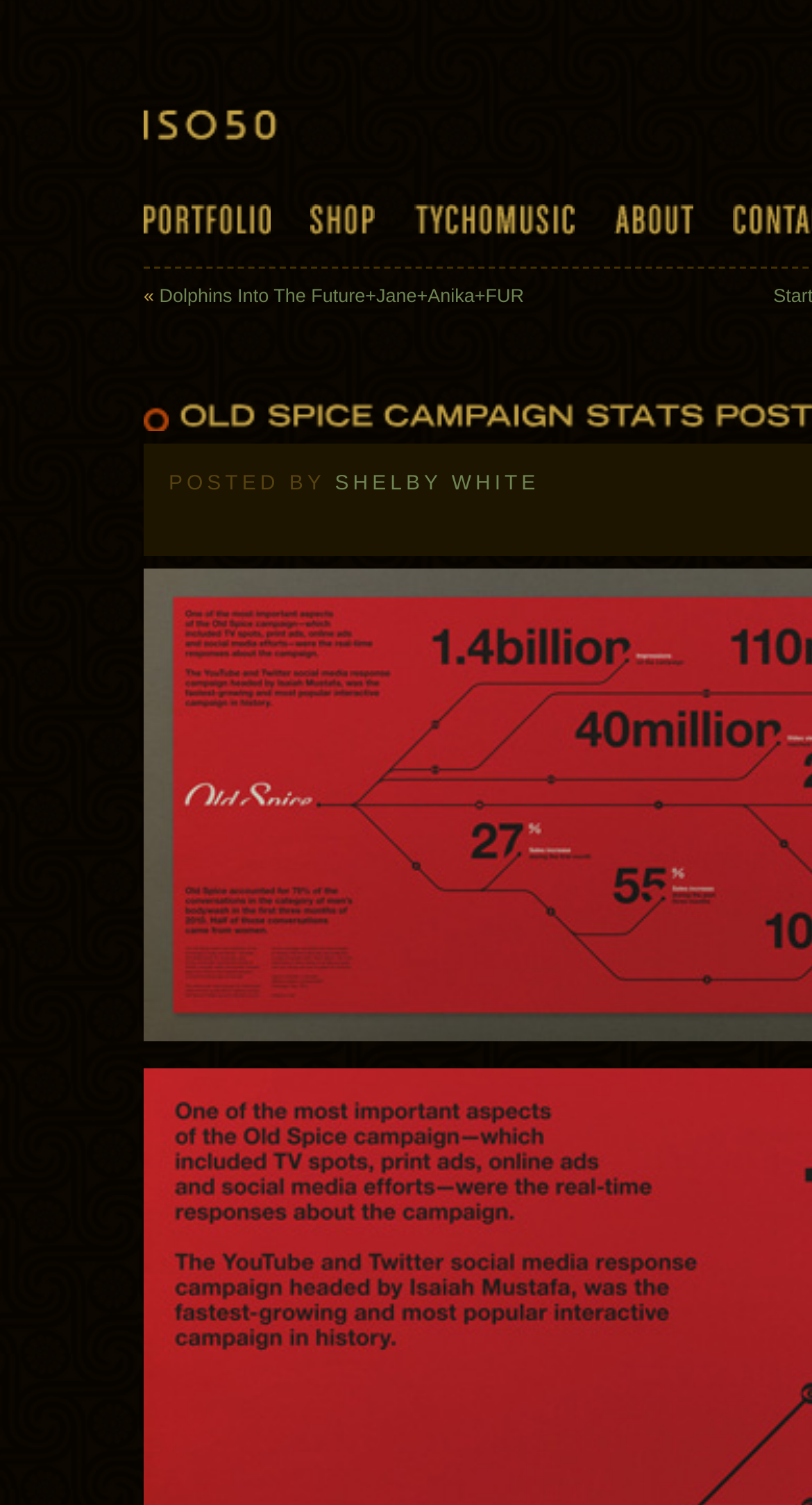What is the position of the 'About' link in the top navigation bar?
Please provide a single word or phrase based on the screenshot.

Last